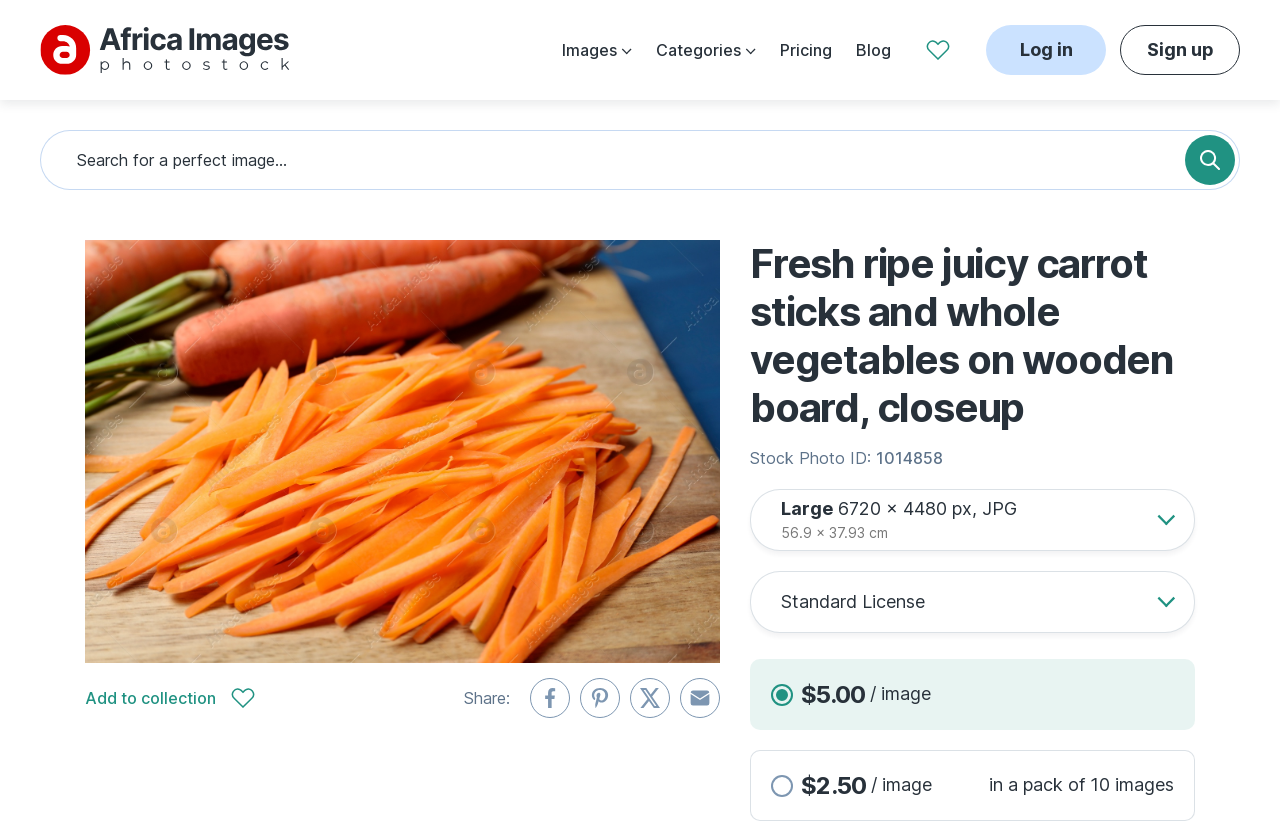Pinpoint the bounding box coordinates of the element to be clicked to execute the instruction: "View the 'Pricing' page".

[0.609, 0.035, 0.65, 0.085]